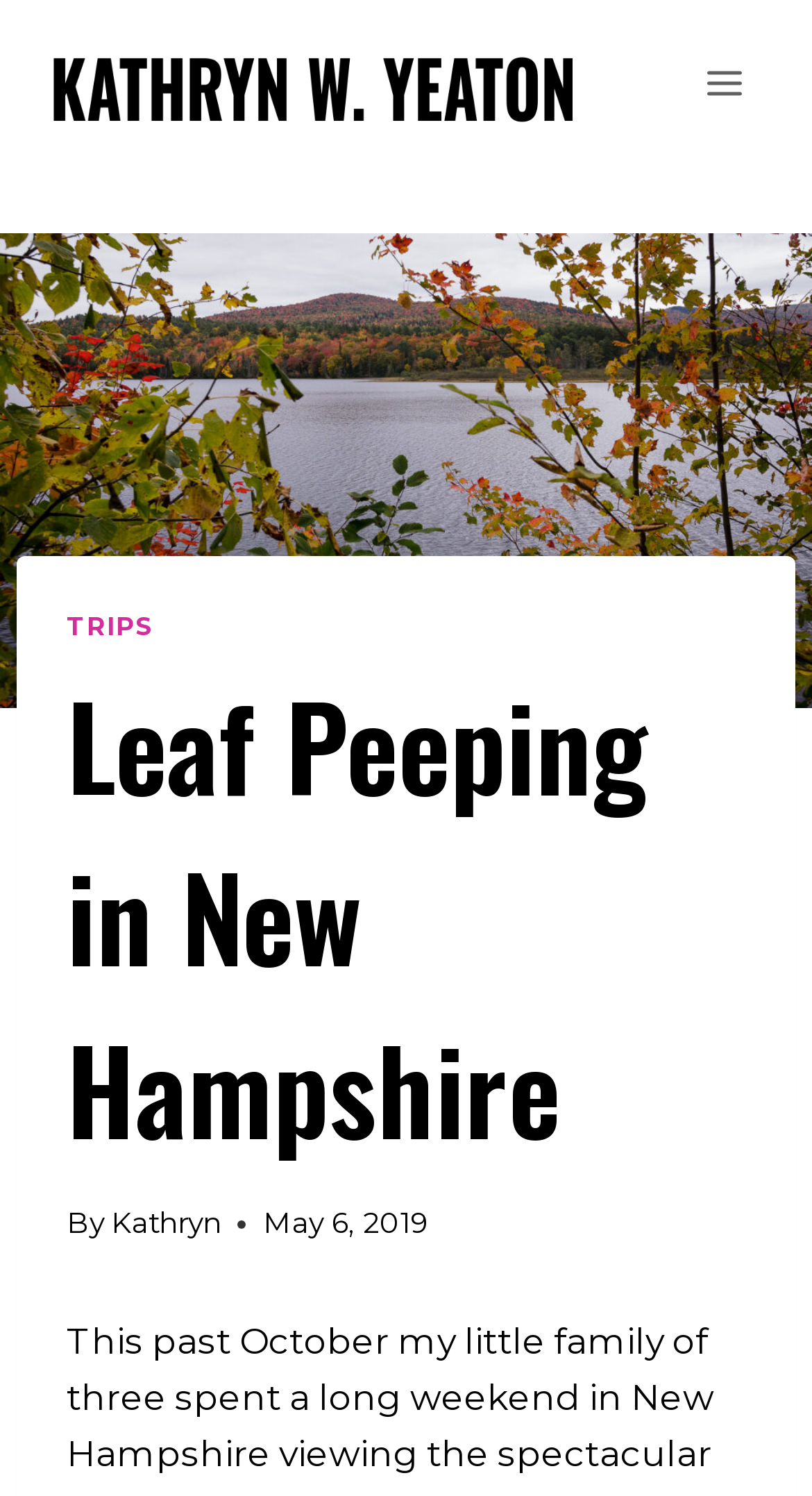Please give a one-word or short phrase response to the following question: 
What is the topic of the article?

Leaf Peeping in New Hampshire